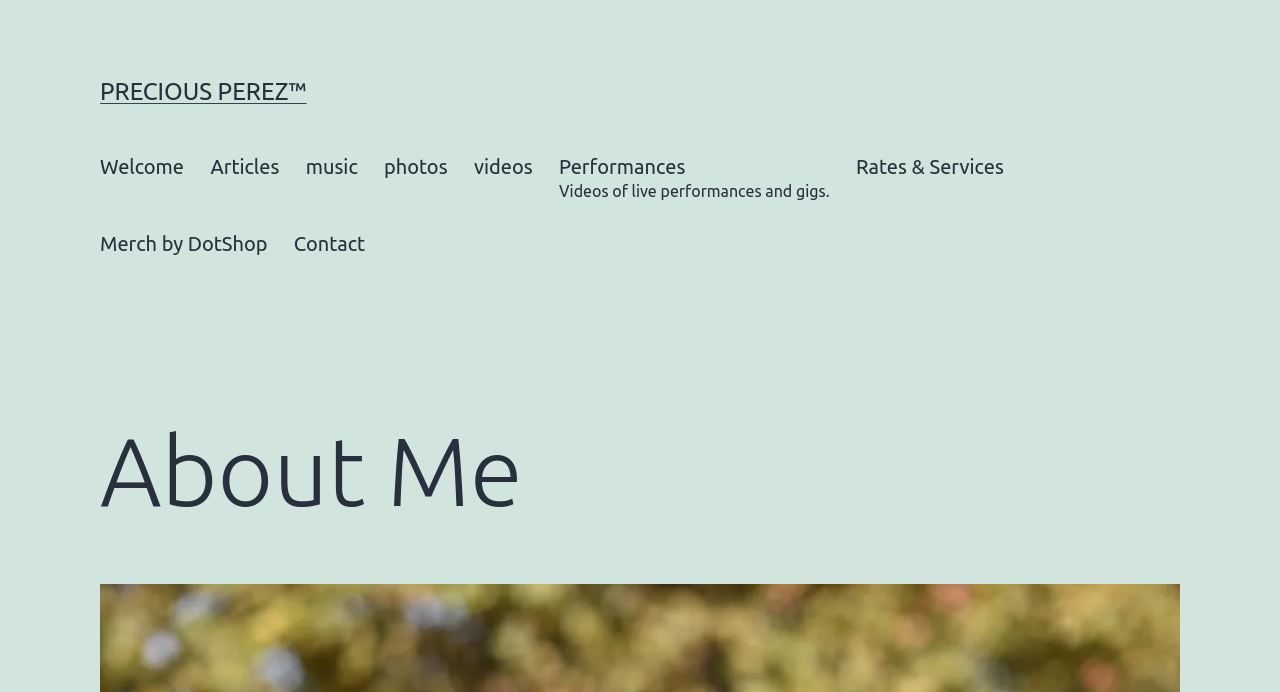How many types of content are available on this website?
Utilize the image to construct a detailed and well-explained answer.

Based on the navigation menu, there are 5 types of content available on this website: articles, music, photos, videos, and performances.